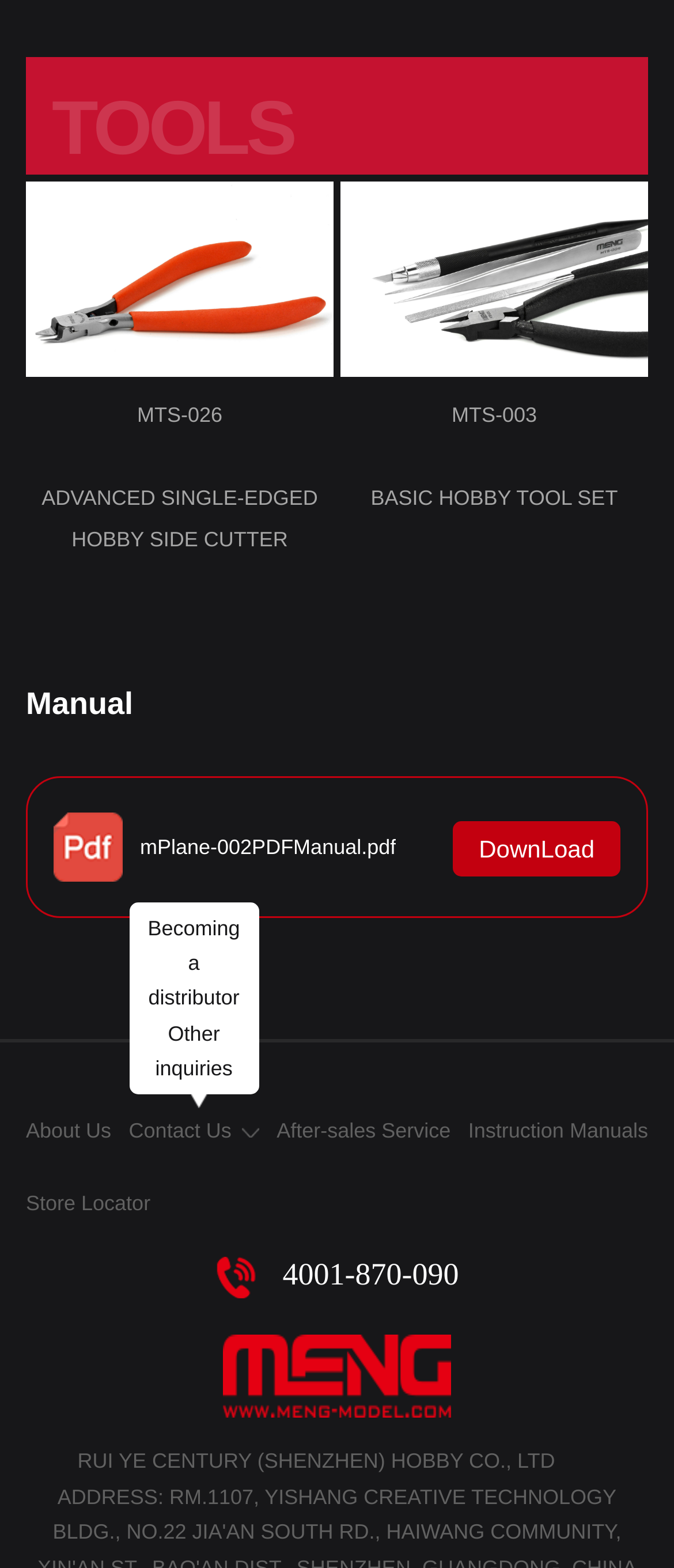Locate the bounding box coordinates of the element that needs to be clicked to carry out the instruction: "Check Instruction Manuals". The coordinates should be given as four float numbers ranging from 0 to 1, i.e., [left, top, right, bottom].

[0.695, 0.698, 0.962, 0.745]